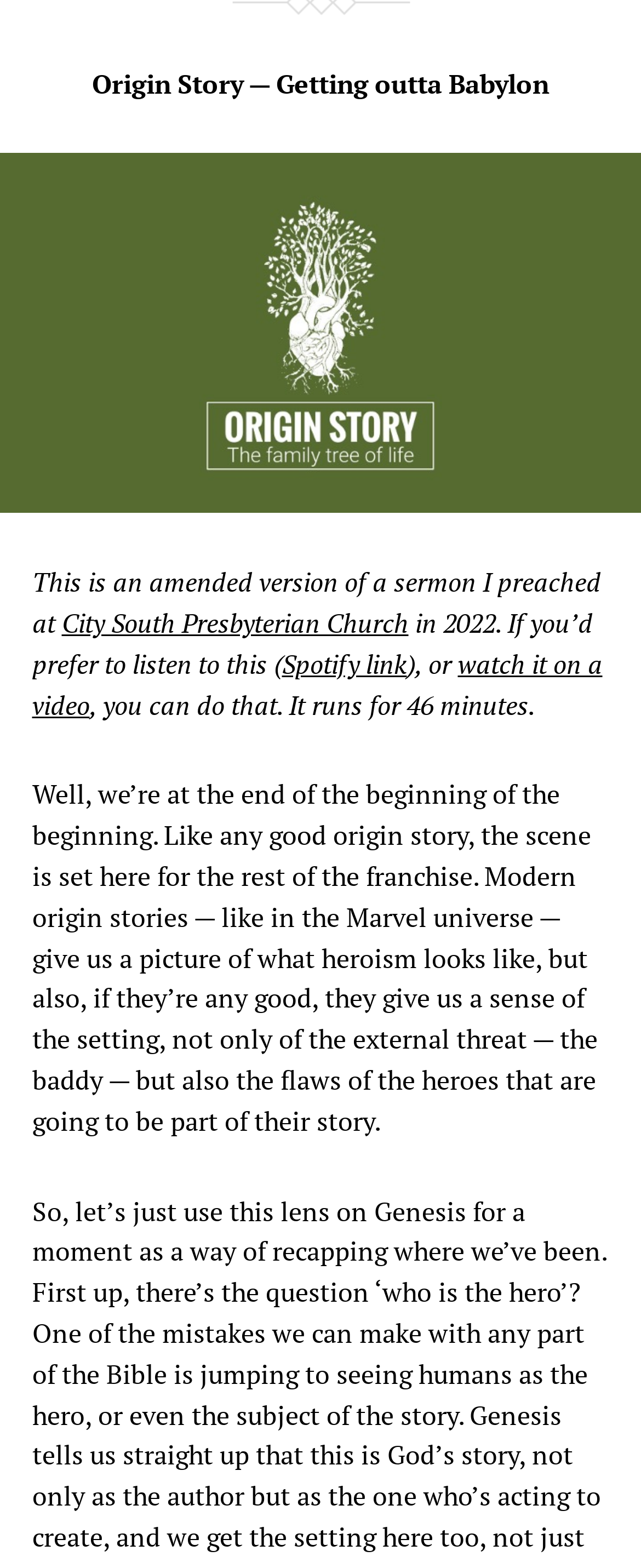Determine the bounding box for the described HTML element: "DOI". Ensure the coordinates are four float numbers between 0 and 1 in the format [left, top, right, bottom].

None